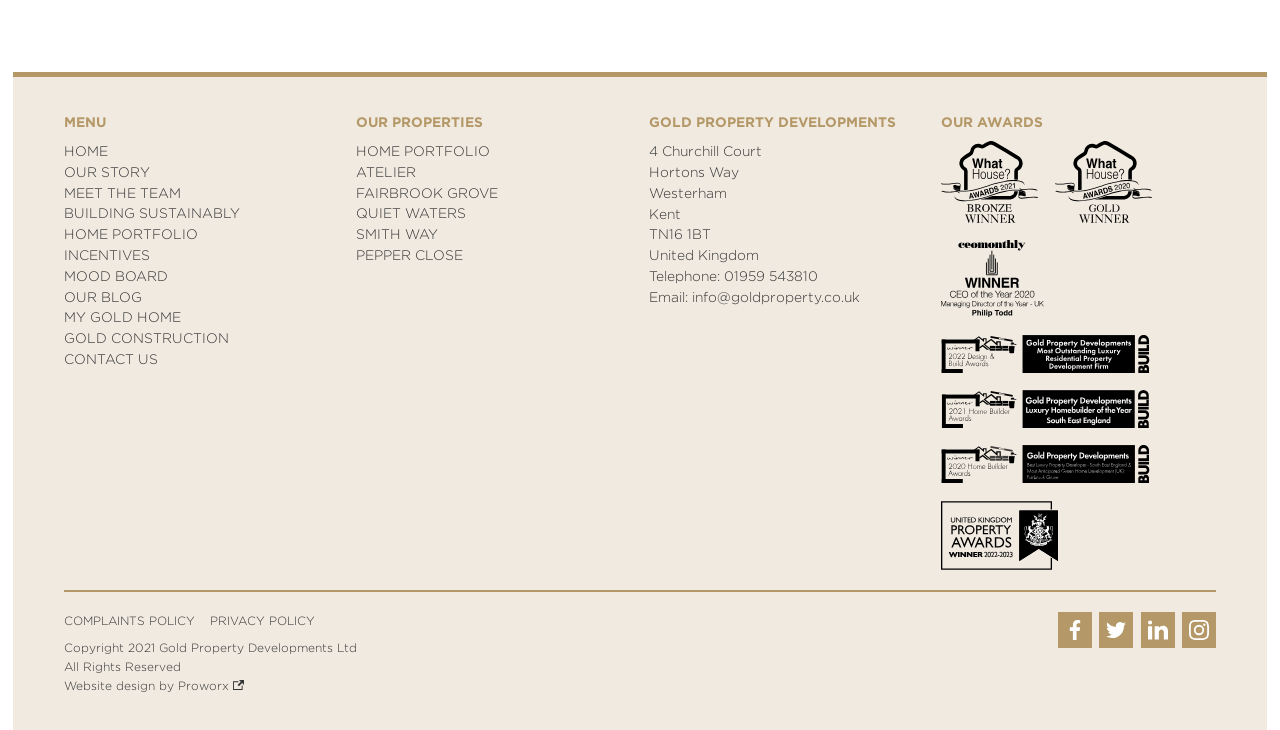Refer to the image and provide a thorough answer to this question:
What is the name of the company that designed the website?

The name of the company that designed the website can be found at the bottom of the page, which lists 'Website design by Proworx'.